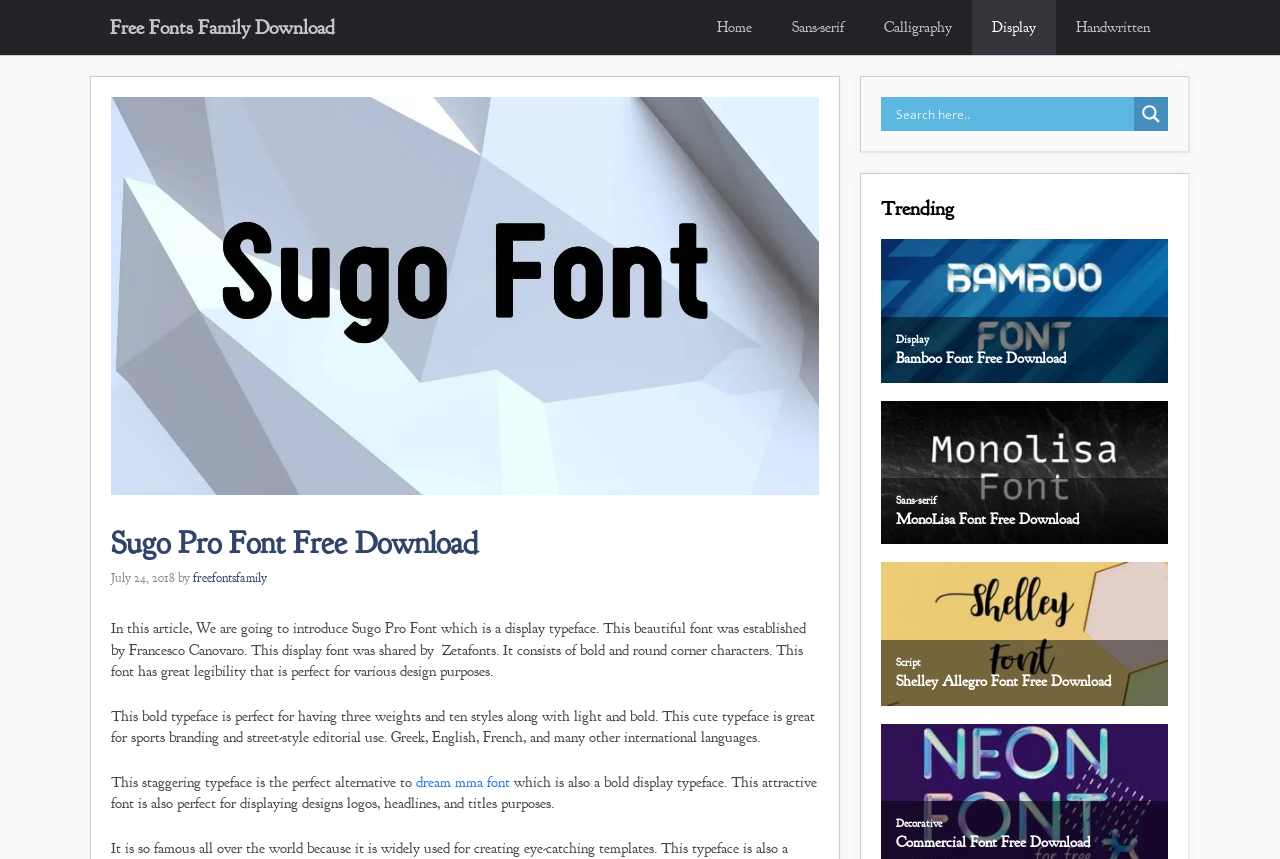What type of font is Sugo Pro Font?
Can you provide an in-depth and detailed response to the question?

The type of font can be found in the paragraph that describes the font, which states 'We are going to introduce Sugo Pro Font which is a display typeface.'